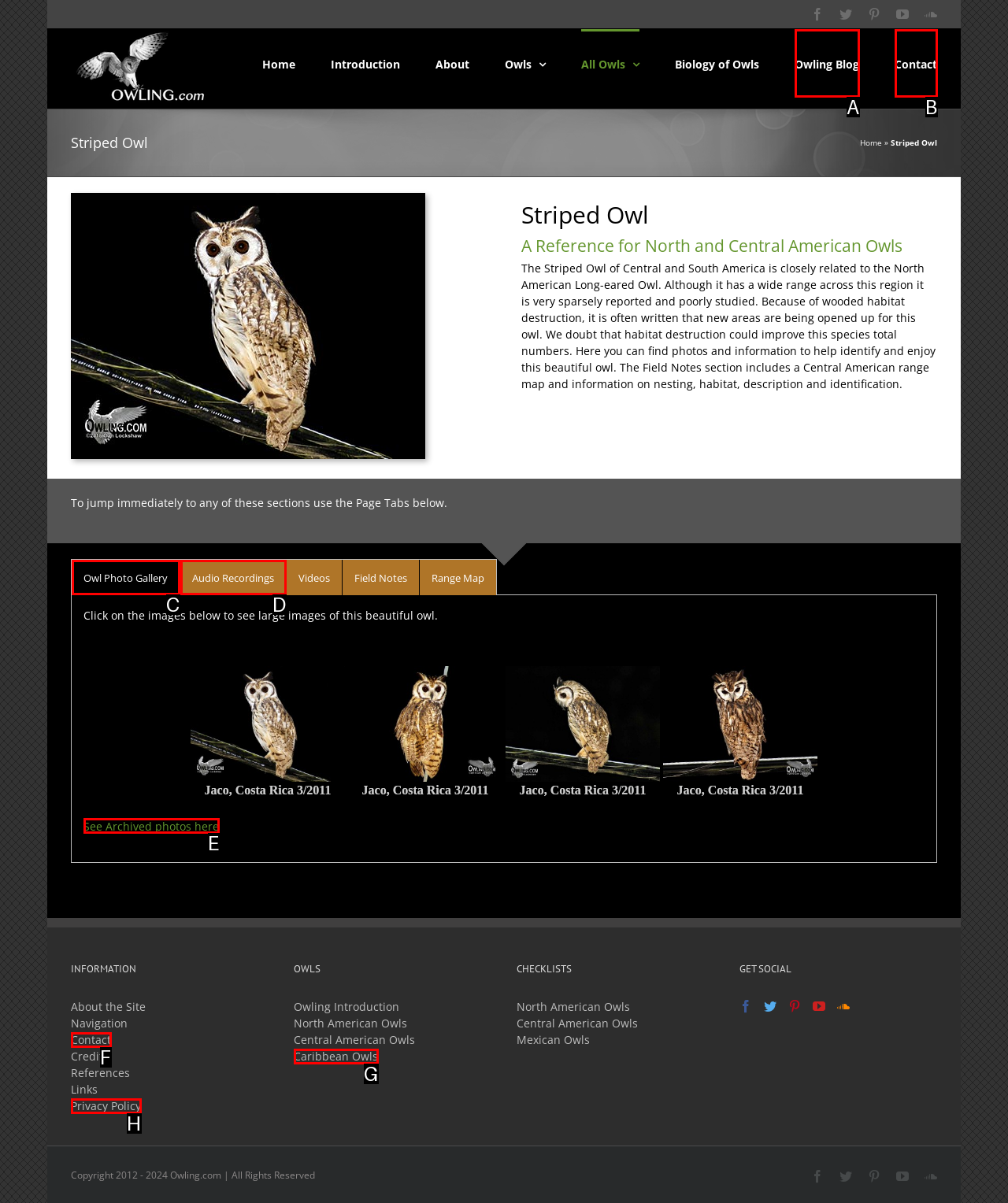Identify the option that corresponds to the description: Caribbean Owls. Provide only the letter of the option directly.

G